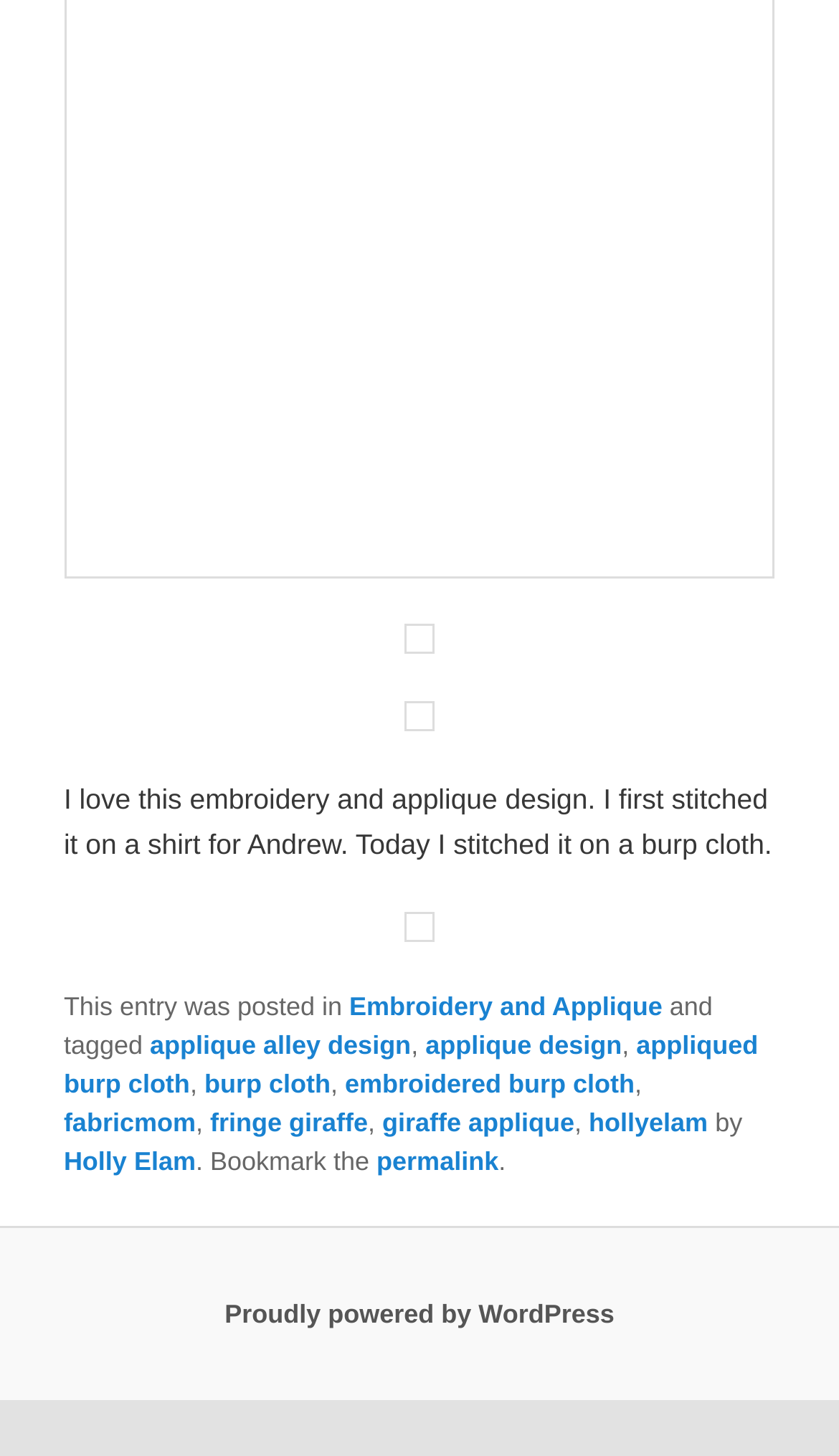Identify the bounding box coordinates for the element you need to click to achieve the following task: "click the second image link". Provide the bounding box coordinates as four float numbers between 0 and 1, in the form [left, top, right, bottom].

[0.076, 0.806, 0.924, 0.826]